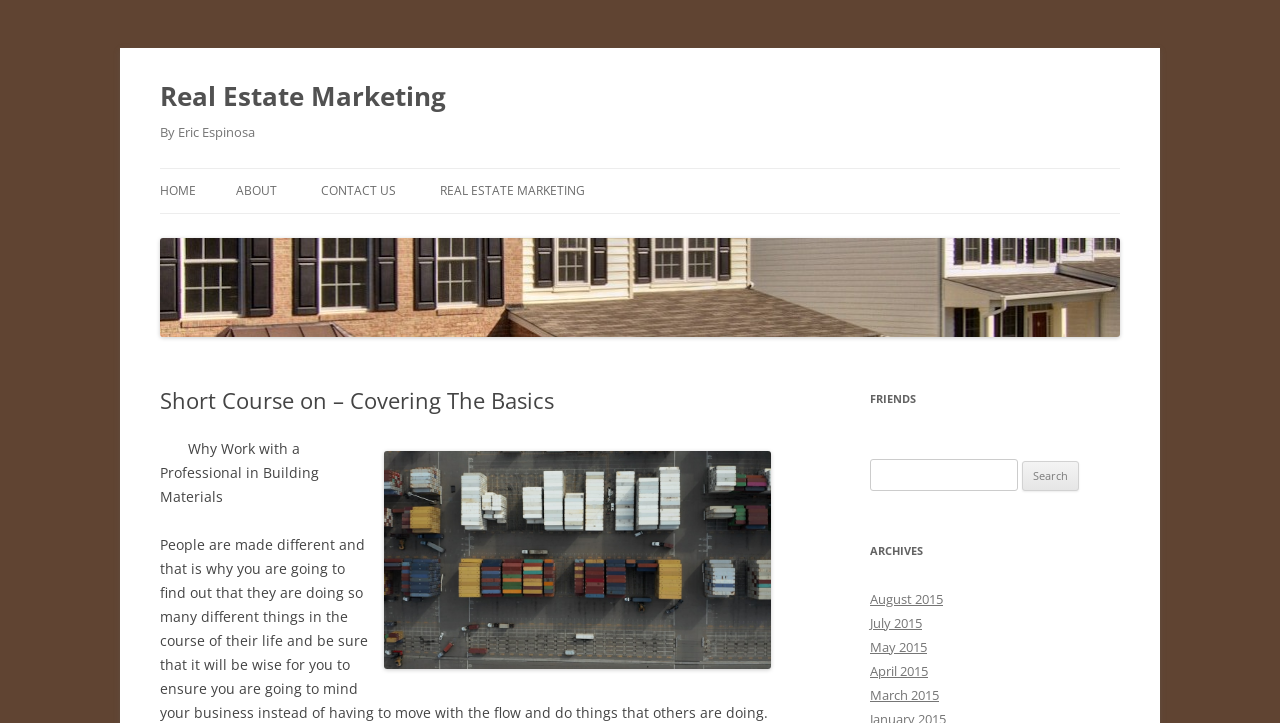Could you provide the bounding box coordinates for the portion of the screen to click to complete this instruction: "Go to REAL ESTATE MARKETING"?

[0.344, 0.234, 0.457, 0.295]